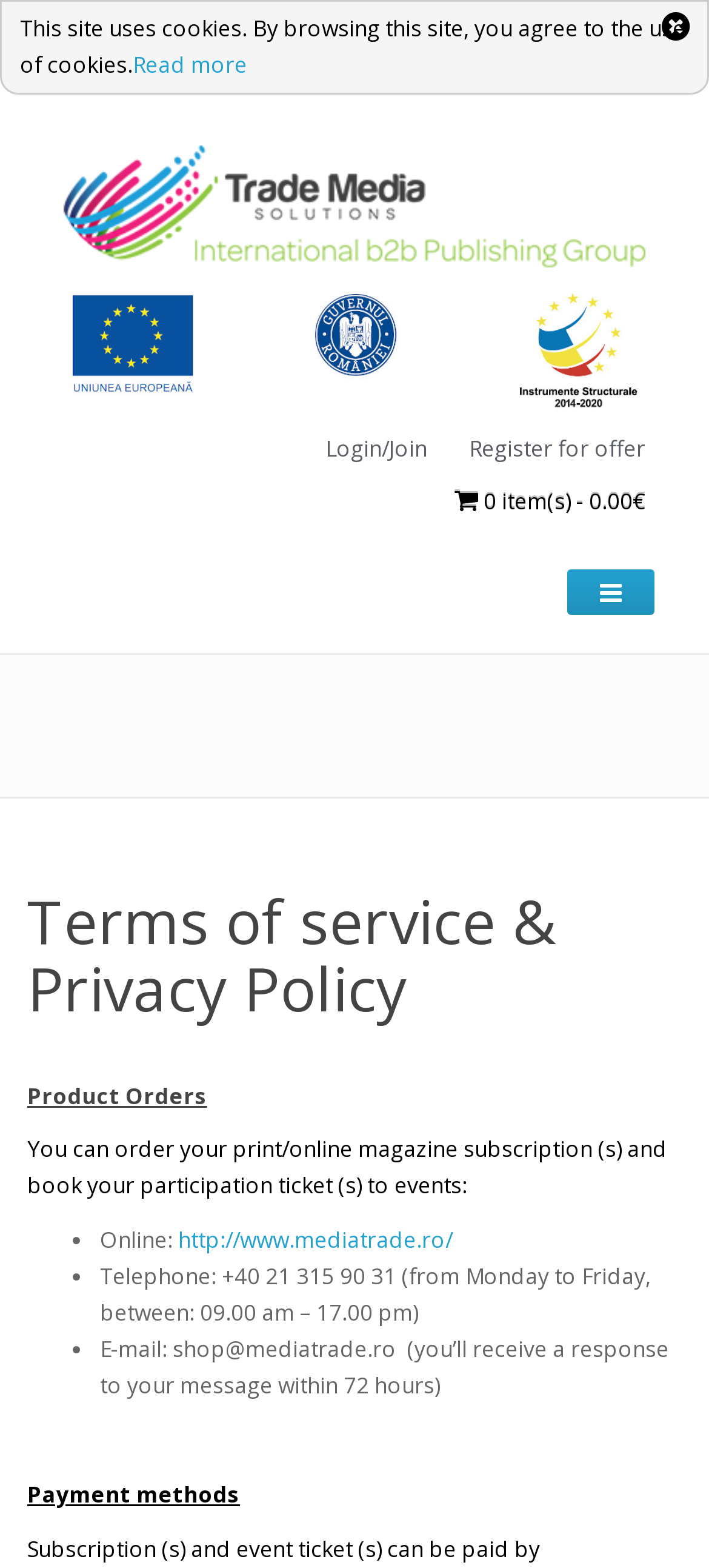How can I contact for product orders?
Give a single word or phrase as your answer by examining the image.

Online, Telephone, E-mail